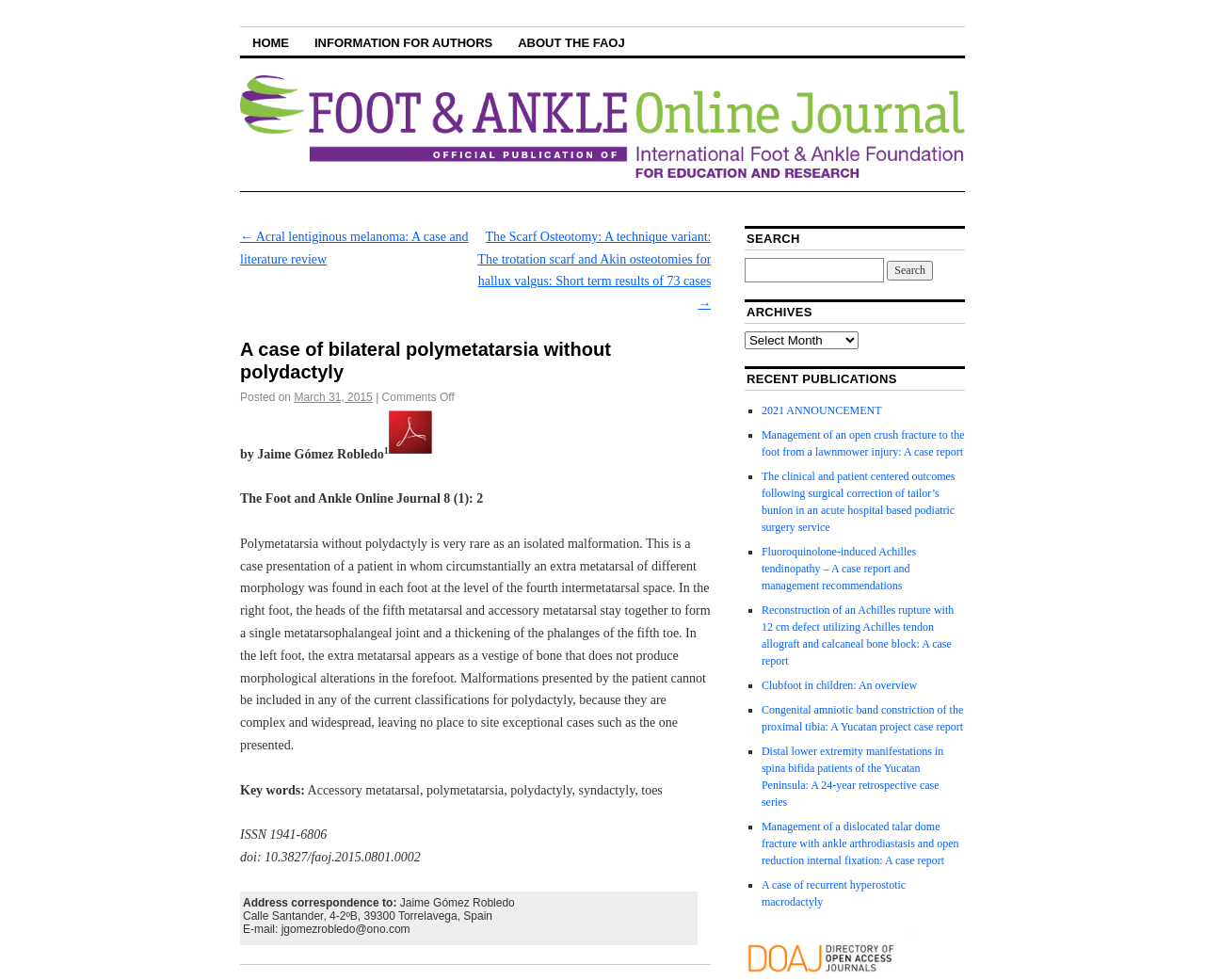How many recent publications are listed?
Answer the question with a detailed explanation, including all necessary information.

I found the number of recent publications by counting the number of link elements with the ListMarker '■' which are located in the 'RECENT PUBLICATIONS' section of the webpage.